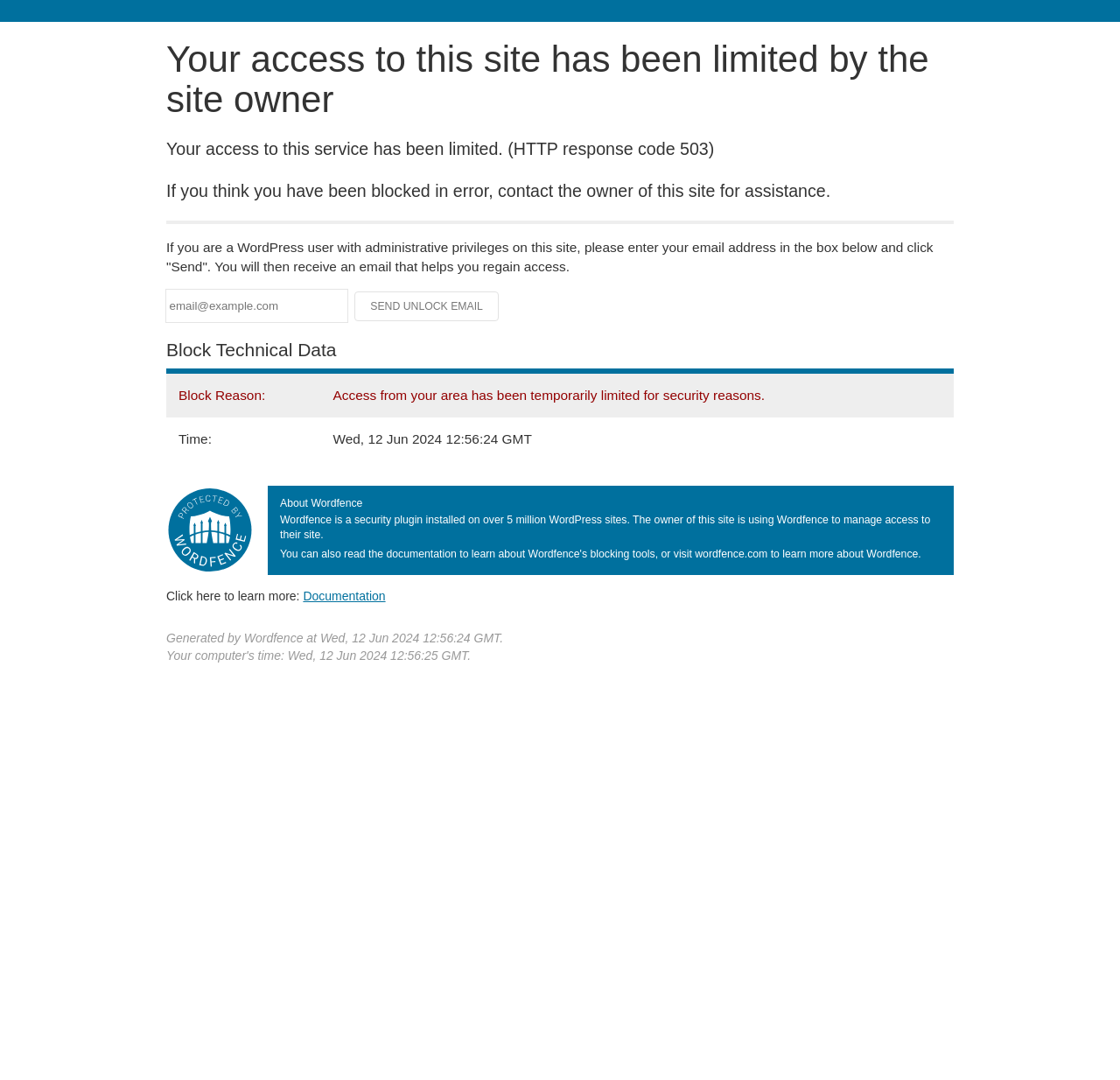Find and provide the bounding box coordinates for the UI element described here: "name="email" placeholder="email@example.com"". The coordinates should be given as four float numbers between 0 and 1: [left, top, right, bottom].

[0.148, 0.268, 0.31, 0.298]